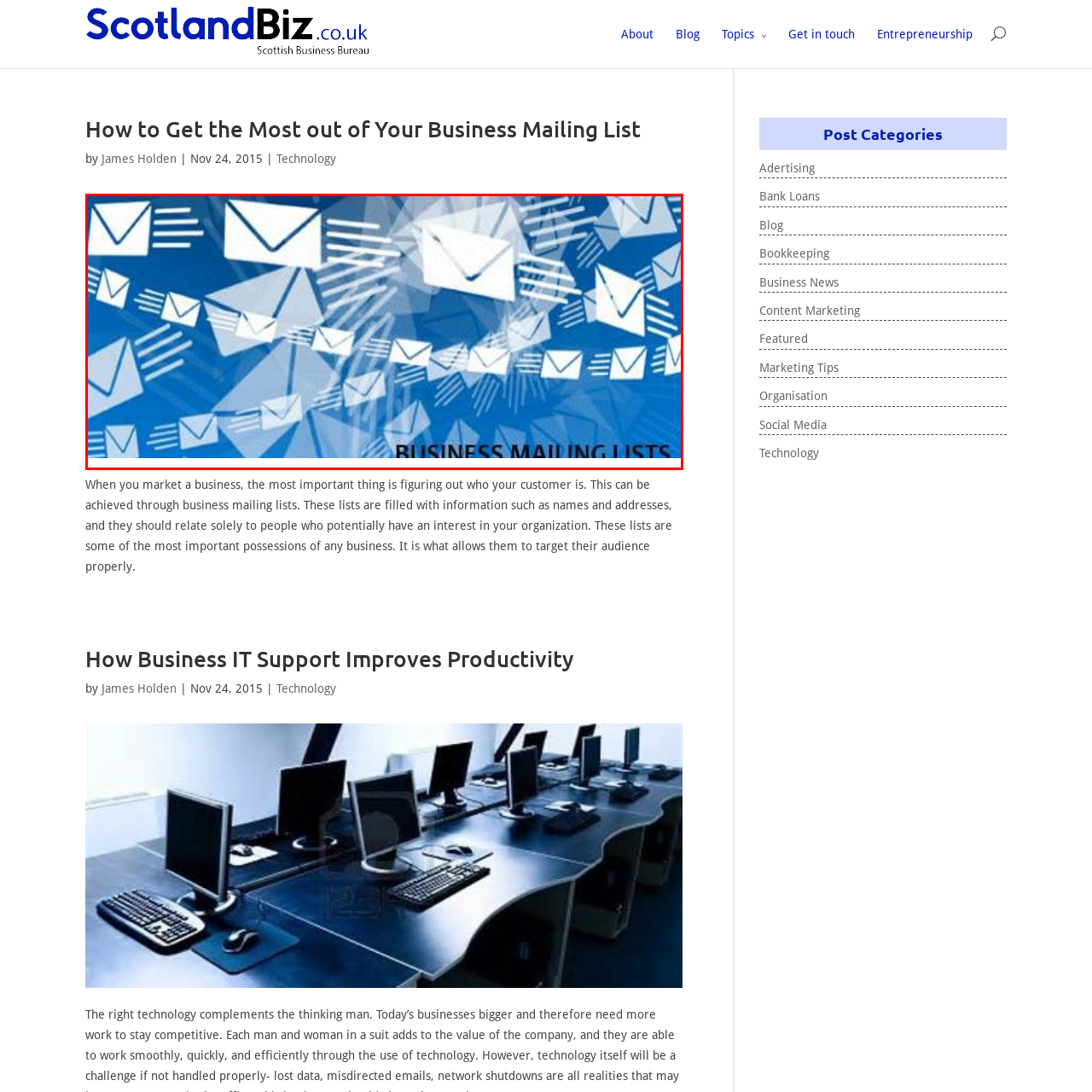Focus on the image confined within the red boundary and provide a single word or phrase in response to the question:
What do the envelopes in the image symbolize?

communication